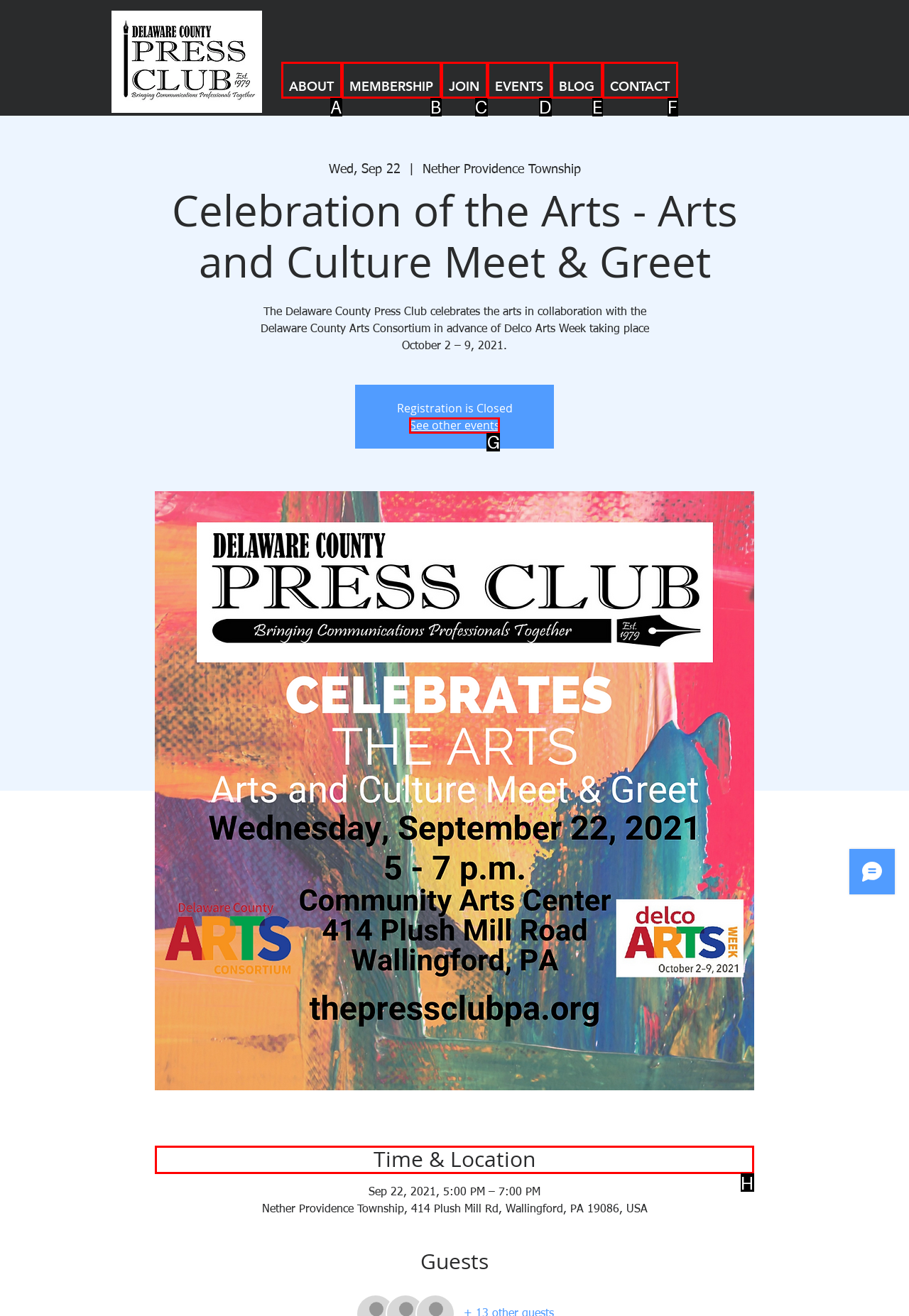Determine the letter of the element you should click to carry out the task: Check the Time & Location
Answer with the letter from the given choices.

H